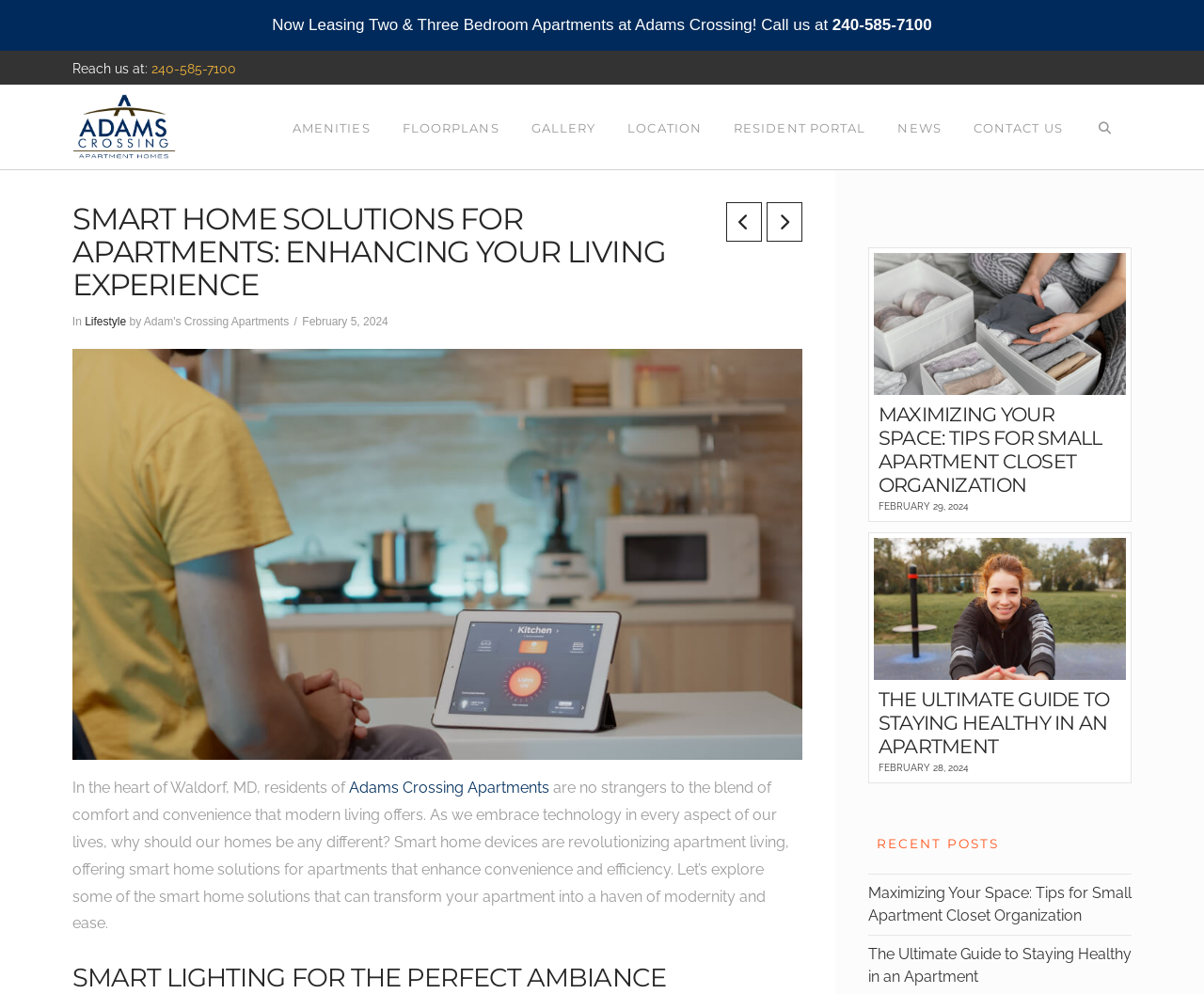Please predict the bounding box coordinates of the element's region where a click is necessary to complete the following instruction: "Explore the amenities". The coordinates should be represented by four float numbers between 0 and 1, i.e., [left, top, right, bottom].

[0.229, 0.085, 0.321, 0.17]